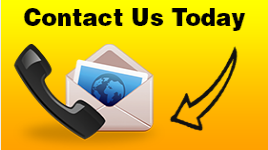Provide a comprehensive description of the image.

The image prominently displays the phrase "Contact Us Today" in bold, eye-catching text against a vibrant yellow background, encouraging immediate engagement. Accompanying the text is a graphic element featuring a telephone receiver and an envelope, symbolizing communication and outreach. The design directs attention with an arrow highlighted on the right side, suggesting viewers reach out for assistance. This visual is part of a platform that emphasizes the availability of refrigerator technicians in Bayonne, aiming to provide efficient repair services and support for appliance-related issues.